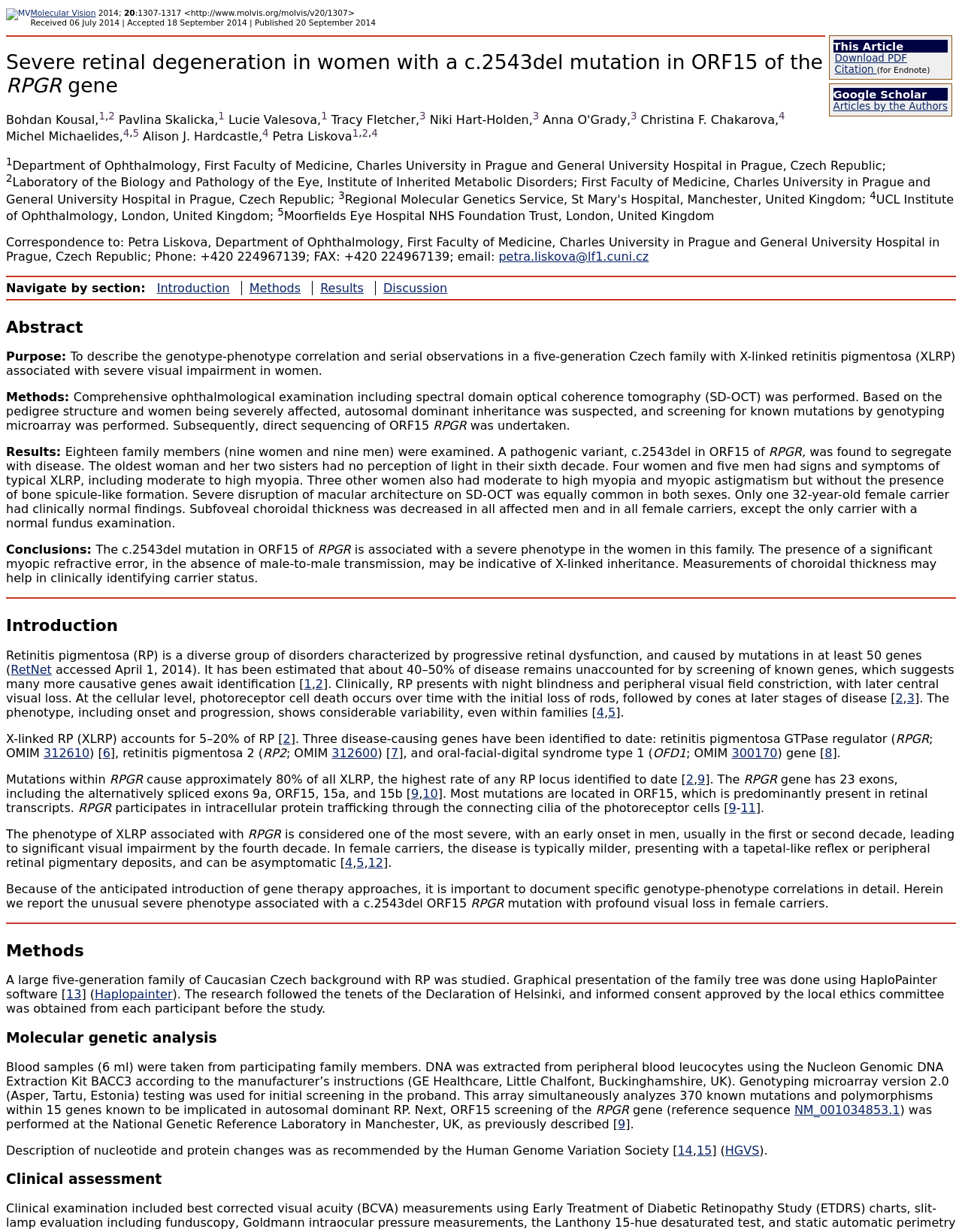Please find the bounding box coordinates of the element that must be clicked to perform the given instruction: "Contact the author via email". The coordinates should be four float numbers from 0 to 1, i.e., [left, top, right, bottom].

[0.518, 0.202, 0.674, 0.214]